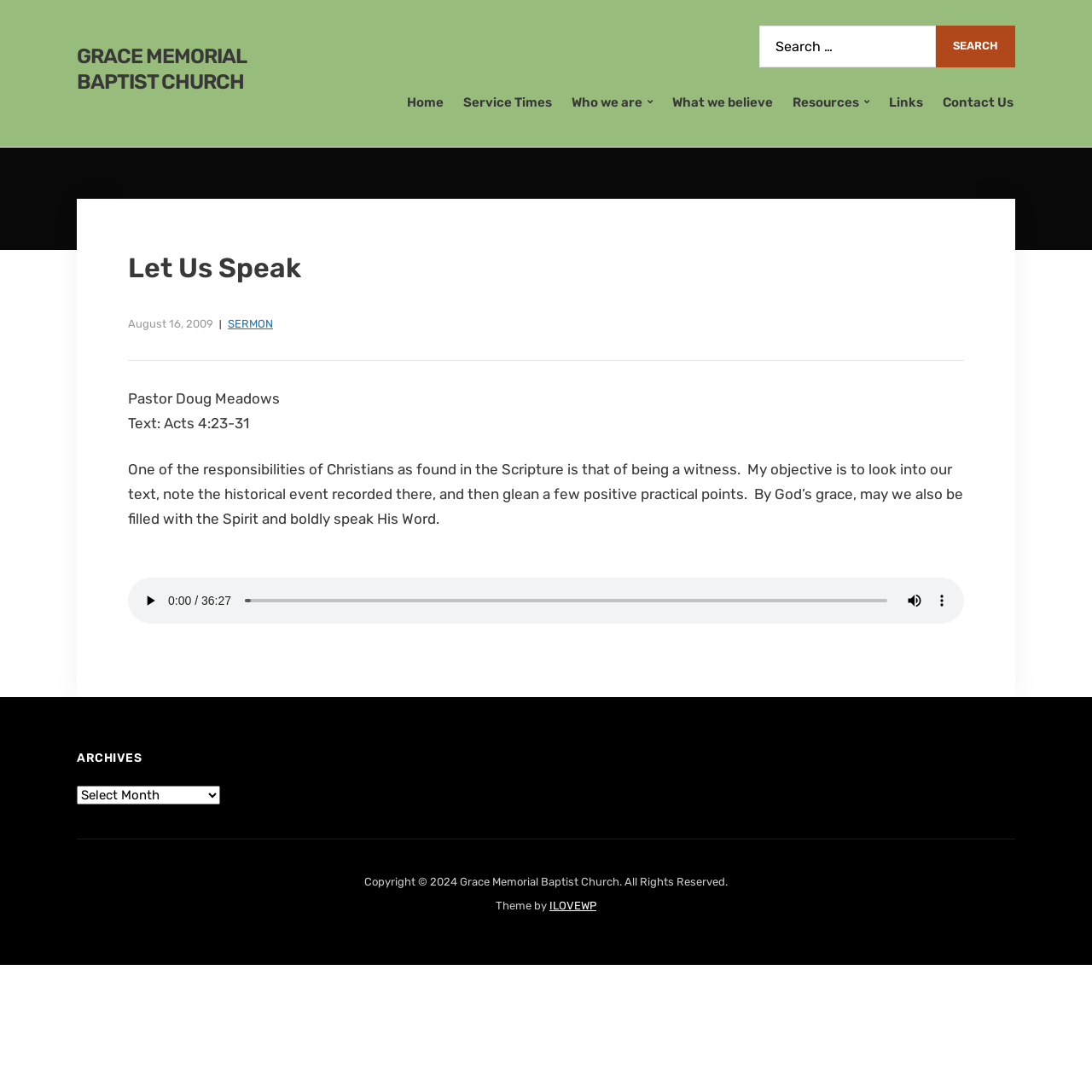Identify the bounding box for the described UI element: "Home".

[0.371, 0.077, 0.408, 0.111]